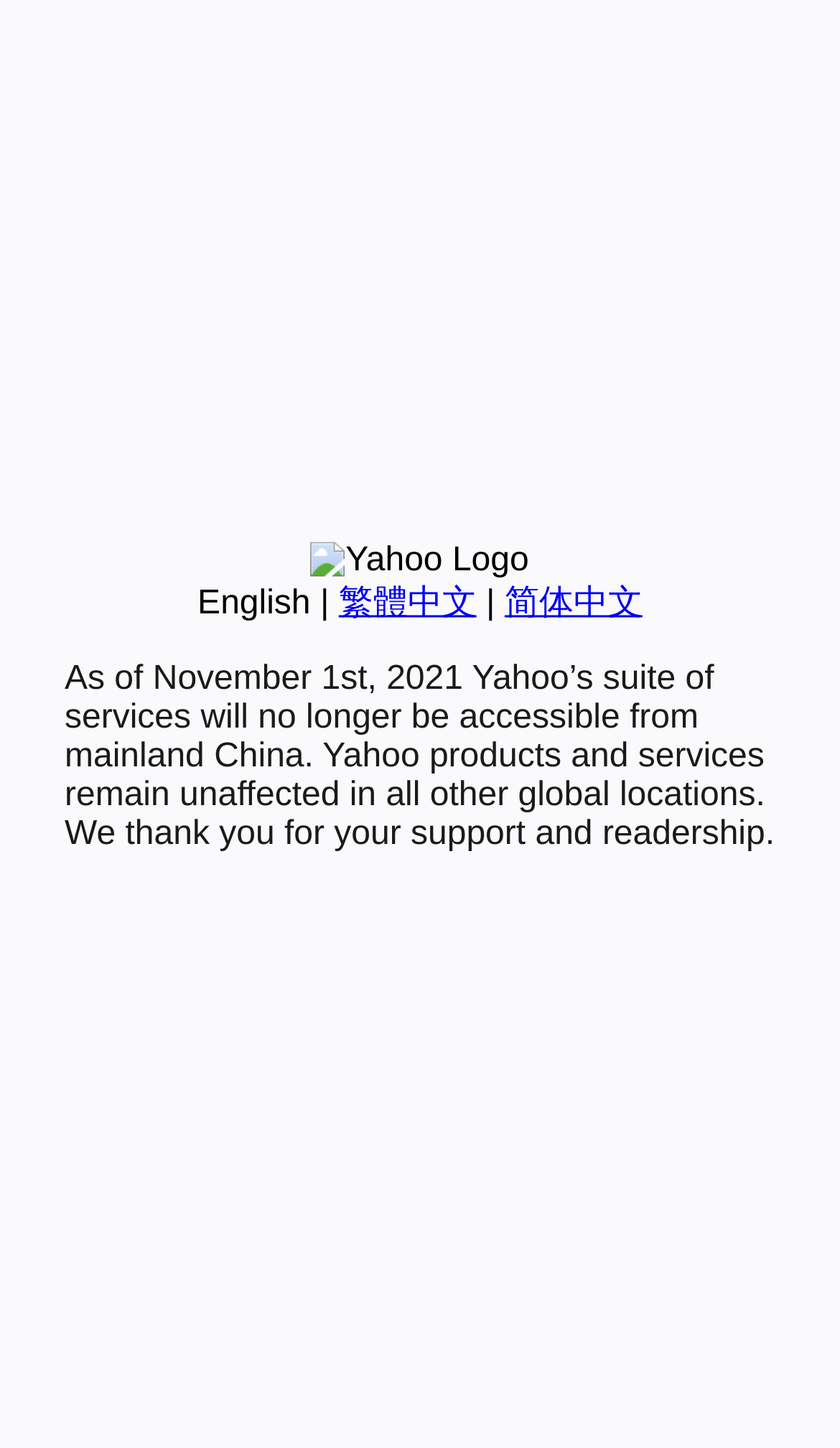Locate the bounding box coordinates of the UI element described by: "简体中文". Provide the coordinates as four float numbers between 0 and 1, formatted as [left, top, right, bottom].

[0.601, 0.404, 0.765, 0.429]